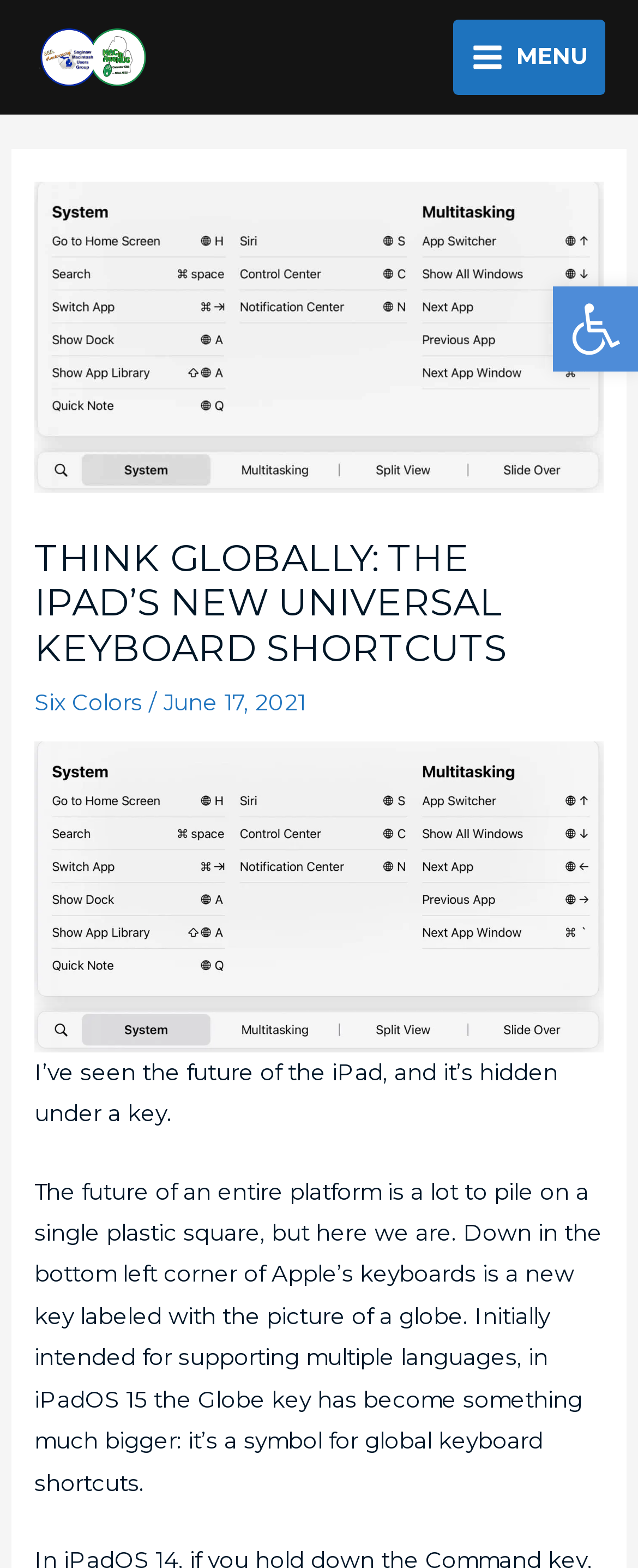Identify the bounding box coordinates for the UI element described as: "Six Colors".

[0.054, 0.439, 0.223, 0.456]